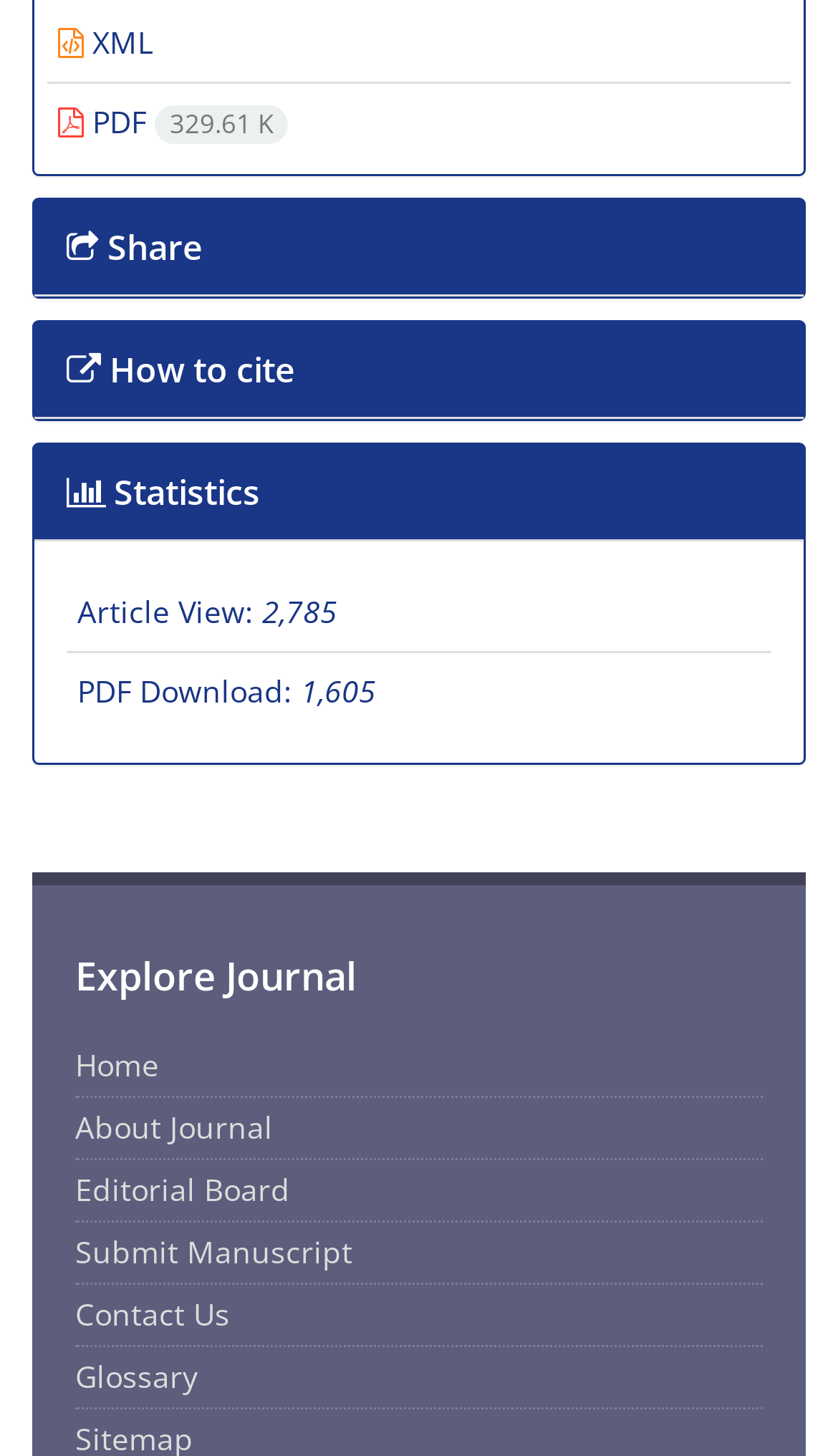Predict the bounding box for the UI component with the following description: "Submit Manuscript".

[0.09, 0.846, 0.421, 0.874]